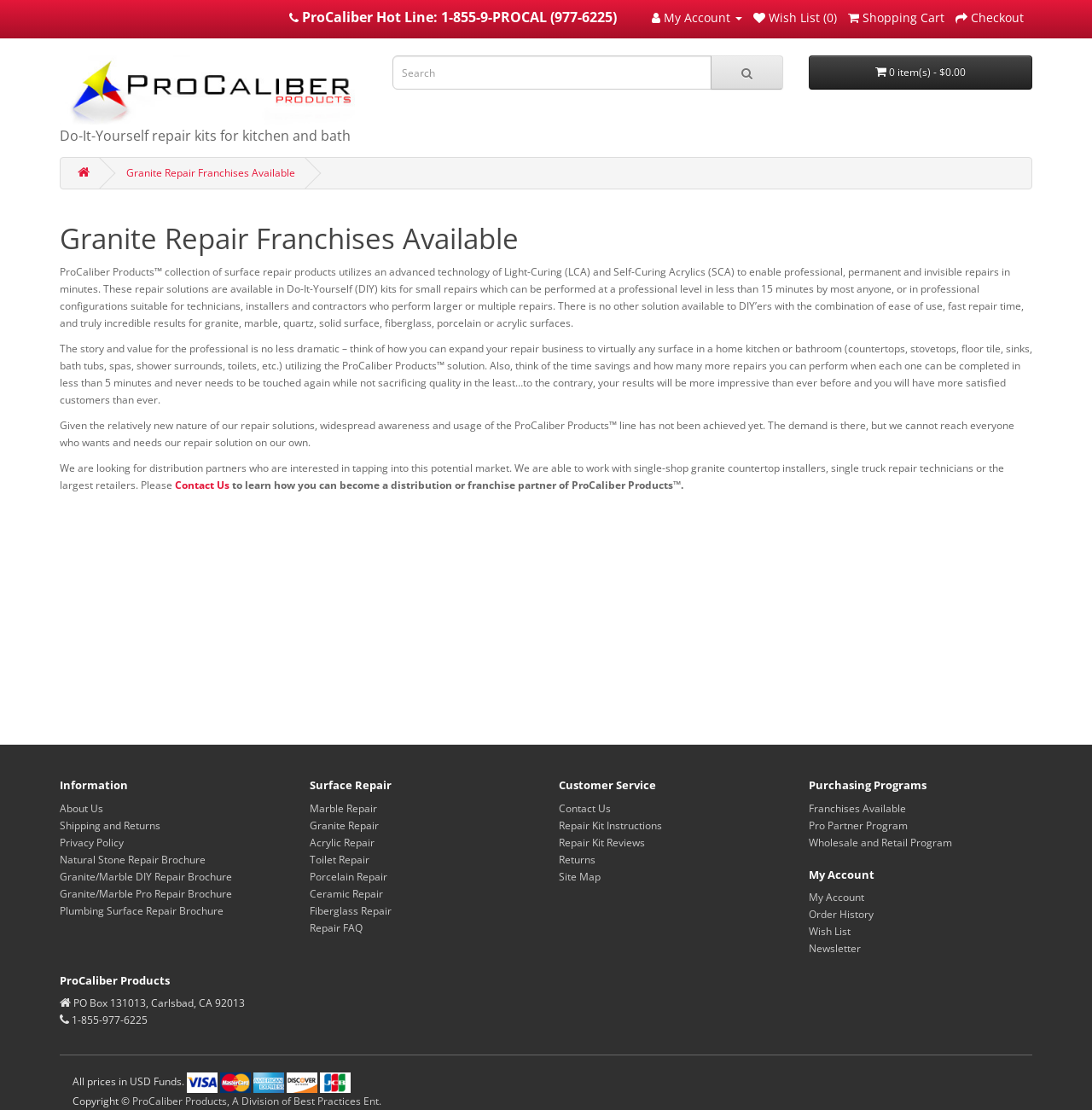Explain the webpage in detail.

The webpage is about Granite Repair Franchises Available, with a focus on ProCaliber Products. At the top, there is a navigation bar with several links, including "ProCaliber Hot Line", "My Account", "Wish List", "Shopping Cart", and "Checkout". Below the navigation bar, there is a prominent link to "ProCaliber Products" with an accompanying image.

On the left side of the page, there is a search box with a magnifying glass icon. Next to the search box, there is a button with a shopping cart icon and the text "0 item(s) - $0.00". 

The main content of the page is divided into three sections. The first section describes the ProCaliber Products' surface repair solutions, highlighting their advanced technology and ease of use. The second section explains the benefits of becoming a distribution partner or franchisee of ProCaliber Products. The third section provides information on how to contact the company to learn more about partnership opportunities.

On the right side of the page, there are three columns of links. The first column is headed "Information" and includes links to "About Us", "Shipping and Returns", and "Privacy Policy". The second column is headed "Surface Repair" and includes links to various types of surface repair, such as "Marble Repair" and "Granite Repair". The third column is headed "Customer Service" and includes links to "Contact Us", "Repair Kit Instructions", and "Returns".

At the bottom of the page, there is a section with headings "Purchasing Programs", "My Account", and "ProCaliber Products". Below this section, there is a footer with the company's address, phone number, and a note about prices being in USD. The footer also includes images of various payment methods, such as Visa and MasterCard, and a copyright notice.